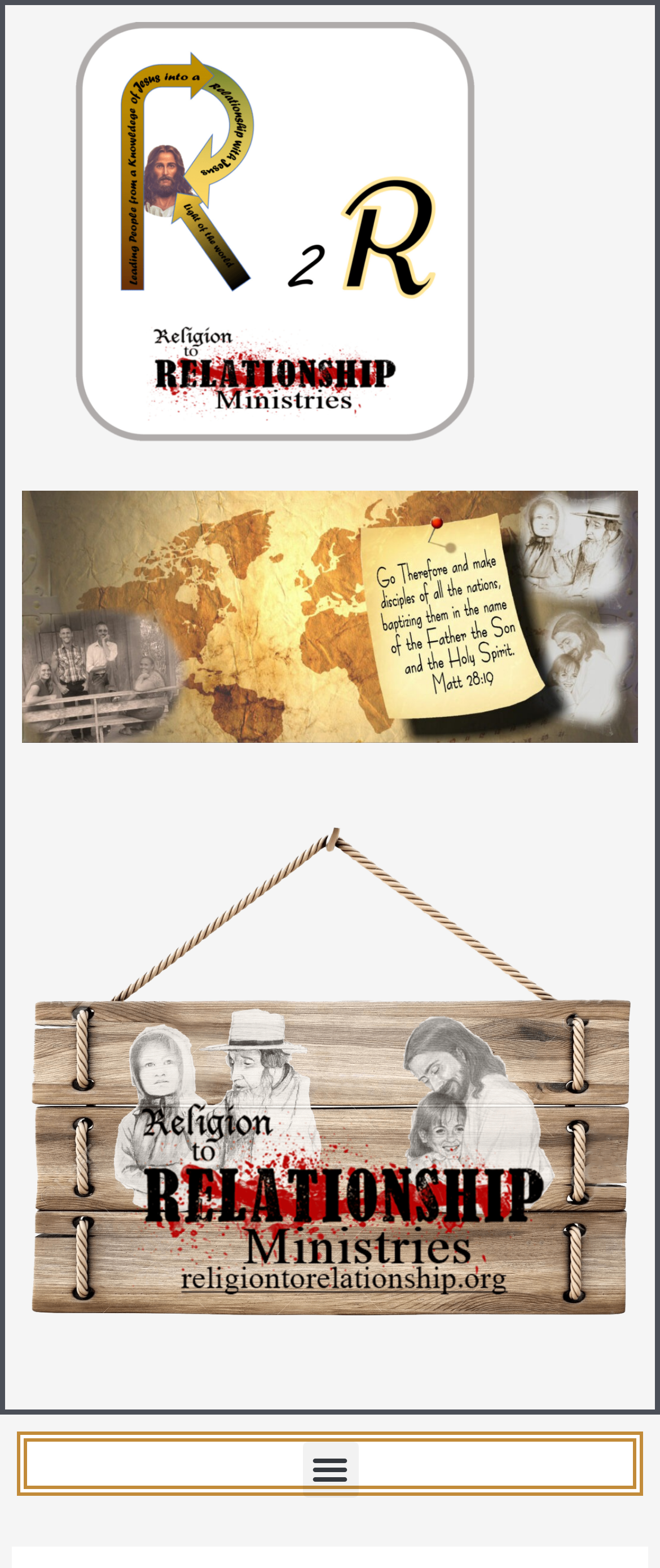Using the description "Menu", locate and provide the bounding box of the UI element.

[0.458, 0.919, 0.542, 0.955]